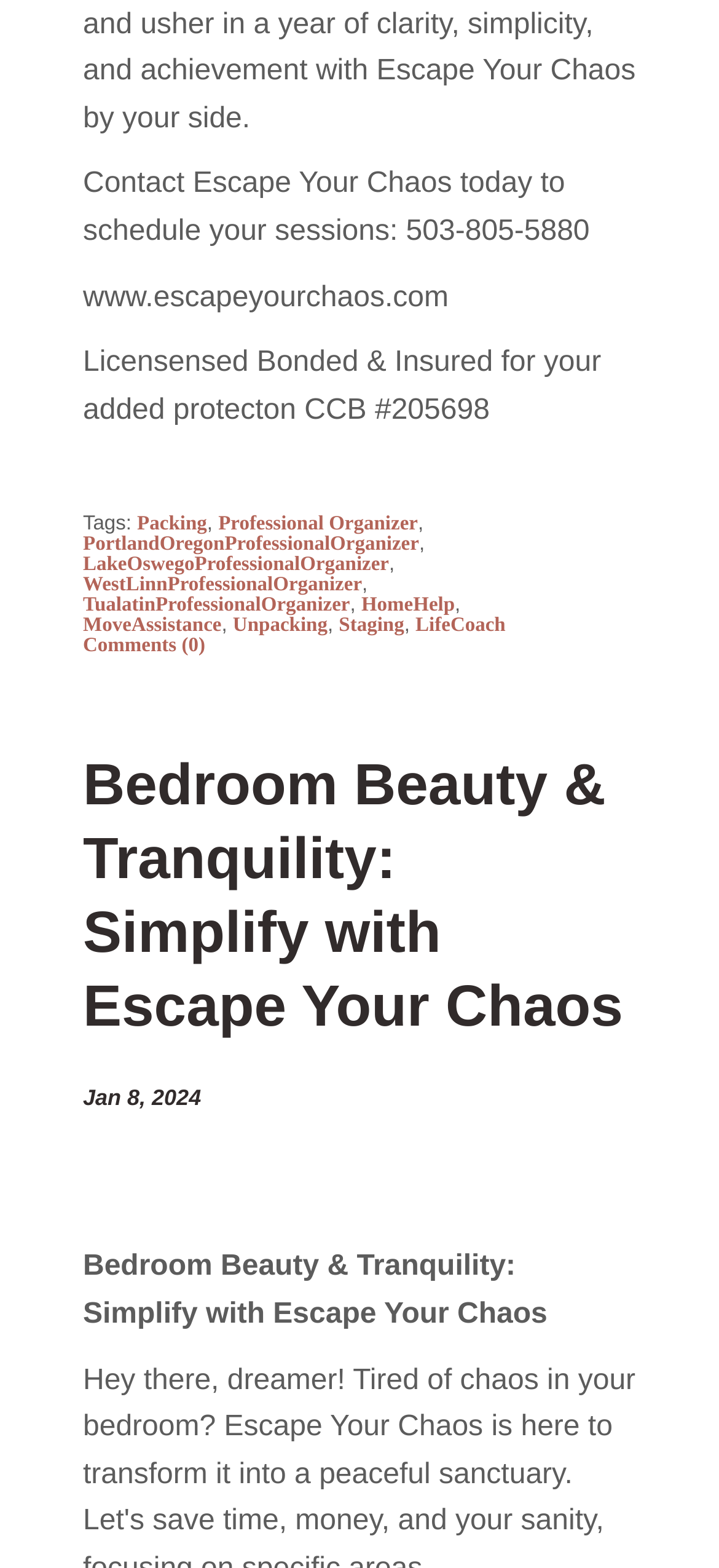Identify the bounding box coordinates of the clickable section necessary to follow the following instruction: "Explore the Move Assistance service". The coordinates should be presented as four float numbers from 0 to 1, i.e., [left, top, right, bottom].

[0.115, 0.379, 0.487, 0.393]